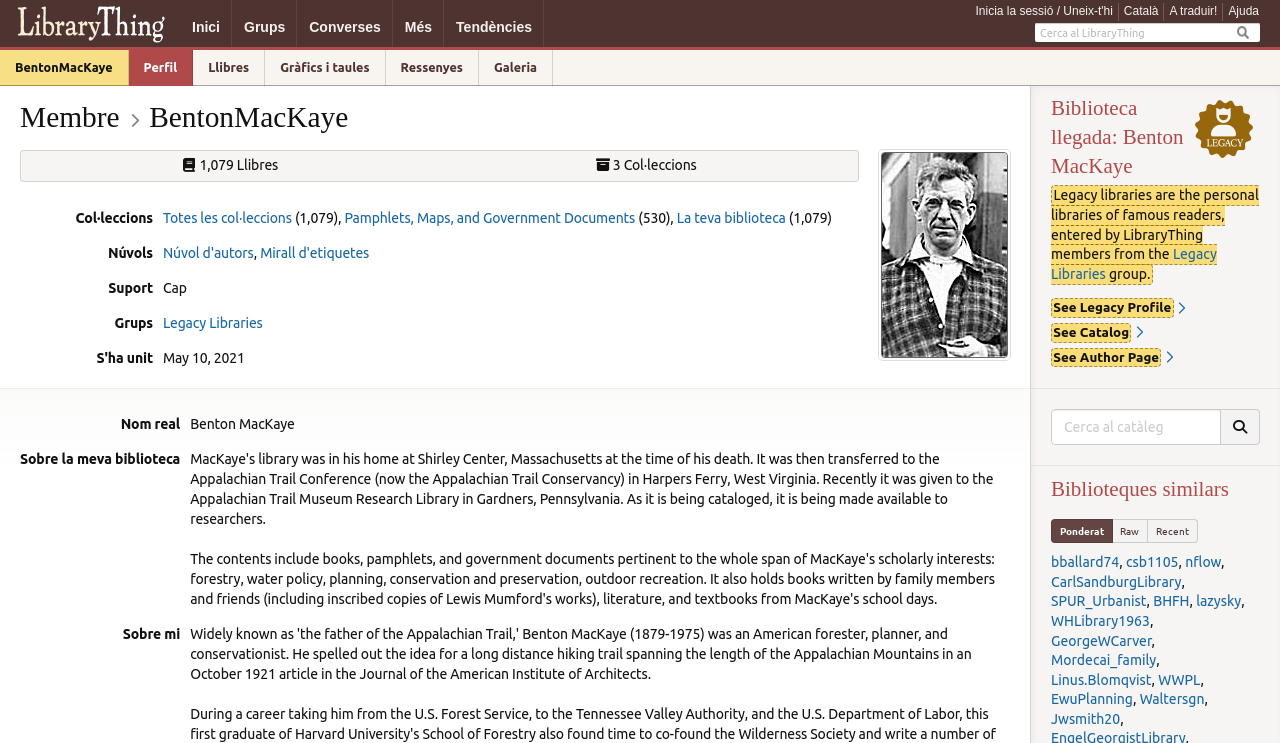How many books does the user have?
Please respond to the question with a detailed and informative answer.

I found the answer by looking at the link '1,079 Llibres' on the webpage, which indicates the number of books the user has.